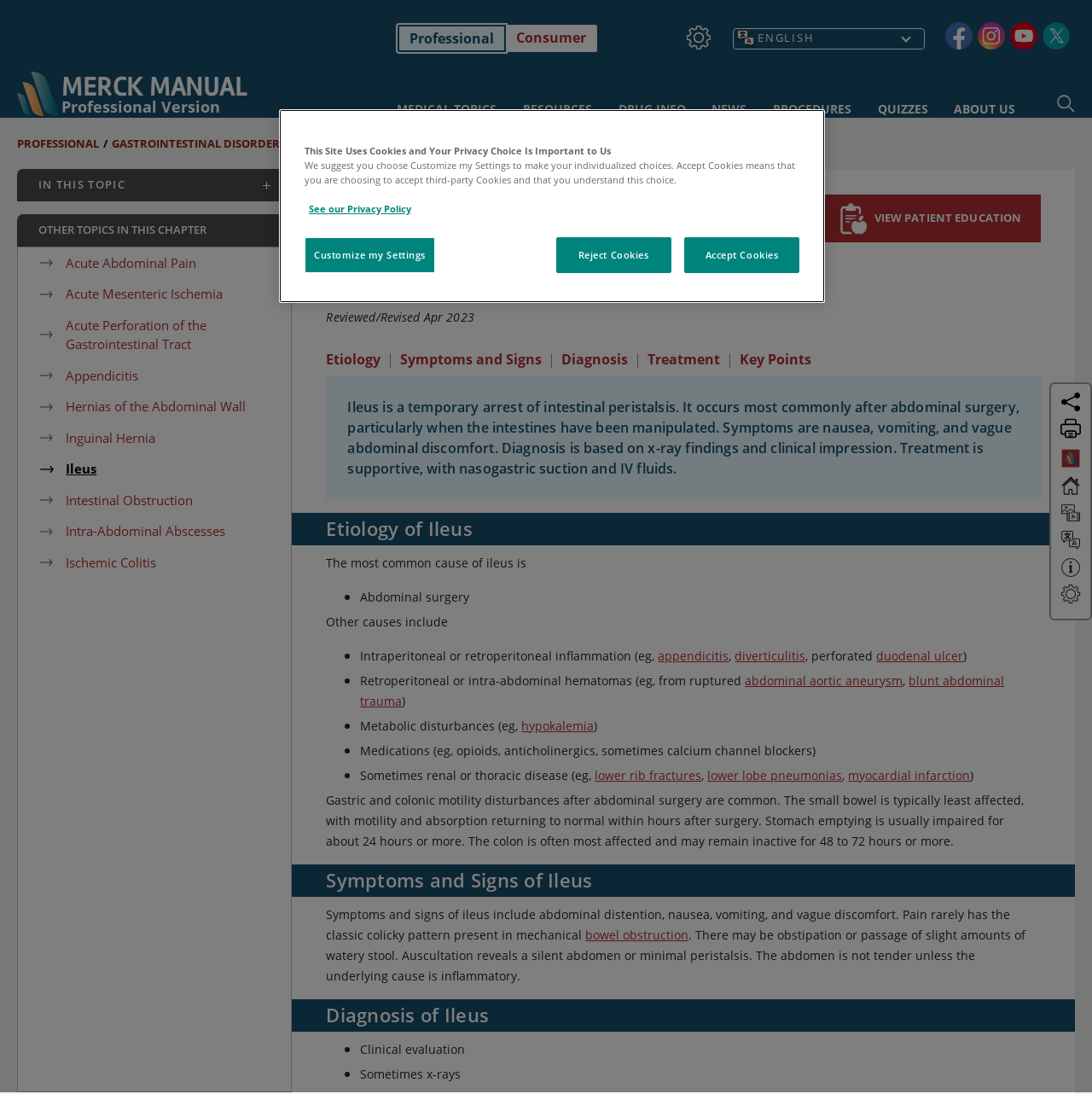Deliver a detailed narrative of the webpage's visual and textual elements.

This webpage is about Ileus, a gastrointestinal disorder, from the Merck Manual Professional Edition. At the top, there are two "skip to main content" links, followed by a button to switch between the Professional and Consumer editions. To the right of this button, there is a "Settings" button with an image of a gear. 

Next to the "Settings" button, there are four social media links to view the Merck Manual's Facebook, Instagram, YouTube, and Twitter pages. Below these links, there is a navigation menu with links to "MSD MERCK MANUAL Professional Version", "MEDICAL TOPICS", "RESOURCES", "DRUG INFO", "NEWS", "PROCEDURES", "QUIZZES", and "ABOUT US". 

On the top right, there is a search button with a magnifying glass icon. Below the navigation menu, there is a breadcrumb navigation bar showing the current topic hierarchy: "PROFESSIONAL" > "GASTROINTESTINAL DISORDERS" > "ACUTE ABDOMEN AND SURGICAL GASTROENTEROLOGY" > "ILEUS". 

The main content area is divided into two sections. The left section has a heading "IN THIS TOPIC" and lists several links to related topics, including "Acute Abdominal Pain", "Acute Mesenteric Ischemia", and "Appendicitis". 

The right section has a heading "Ileus" and provides information about the disorder, including its etiology, pathophysiology, symptoms, signs, diagnosis, and prognosis. The content is organized in a table layout with headings and paragraphs of text. There is also a "View Patient Education" button and links to related topics, such as "Etiology", "Symptoms and Signs", and "Diagnosis".